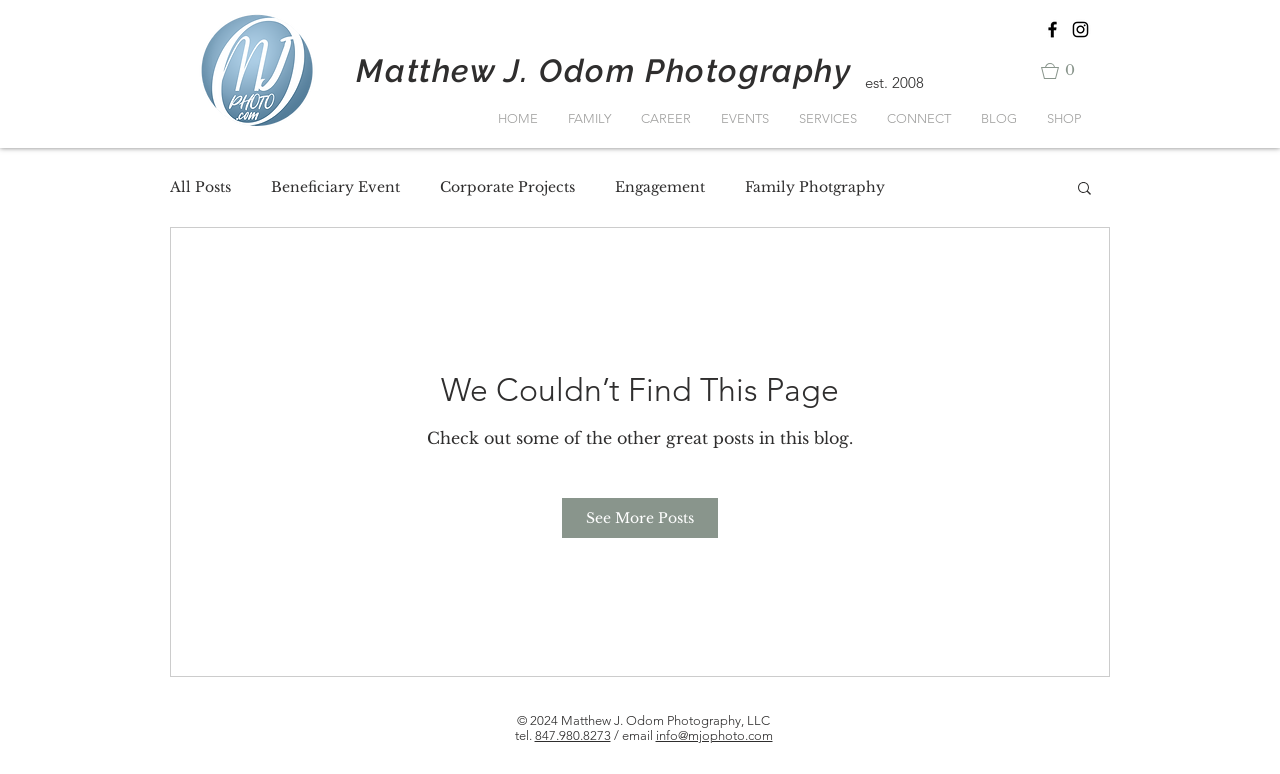Find the bounding box coordinates of the clickable element required to execute the following instruction: "Check out the SHOP". Provide the coordinates as four float numbers between 0 and 1, i.e., [left, top, right, bottom].

[0.806, 0.119, 0.856, 0.189]